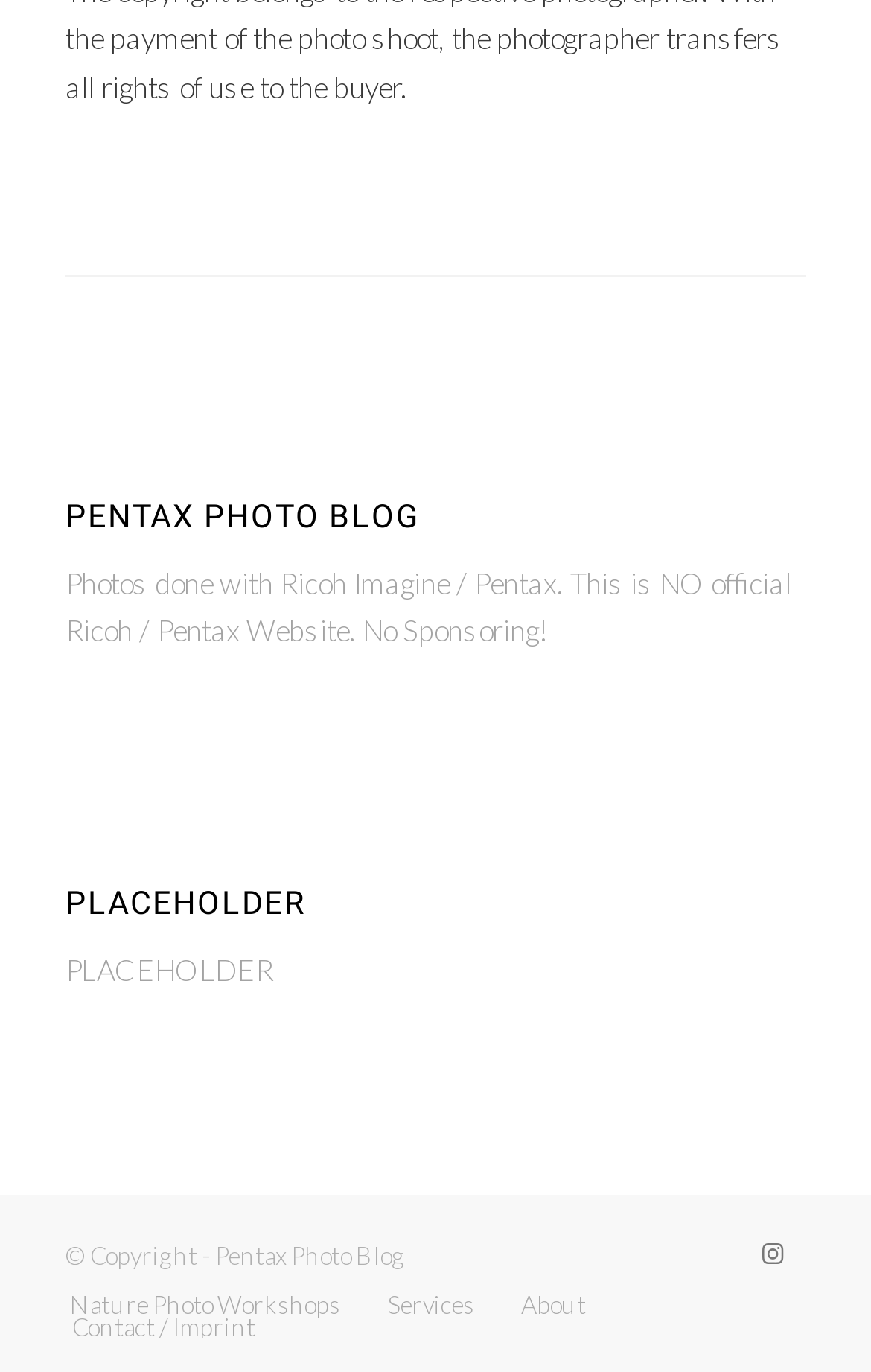Using the description: "Search", determine the UI element's bounding box coordinates. Ensure the coordinates are in the format of four float numbers between 0 and 1, i.e., [left, top, right, bottom].

None